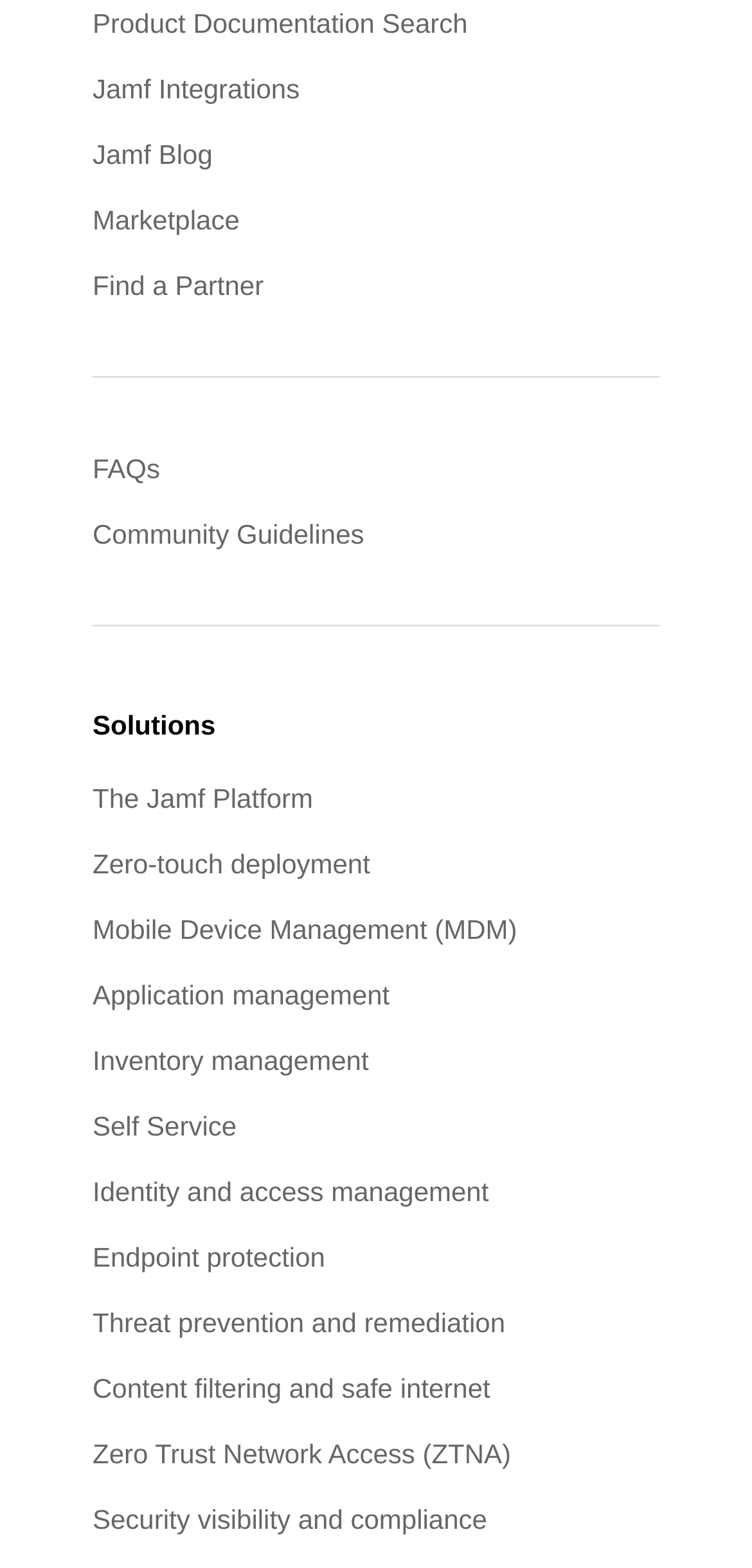Locate the bounding box coordinates of the clickable region necessary to complete the following instruction: "Explore the Jamf Platform". Provide the coordinates in the format of four float numbers between 0 and 1, i.e., [left, top, right, bottom].

[0.123, 0.488, 0.877, 0.53]